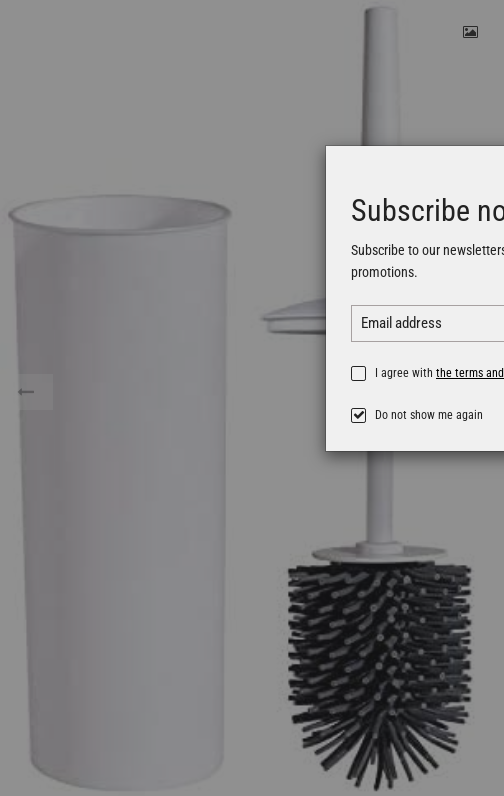What is the color of the holder?
Please answer using one word or phrase, based on the screenshot.

White